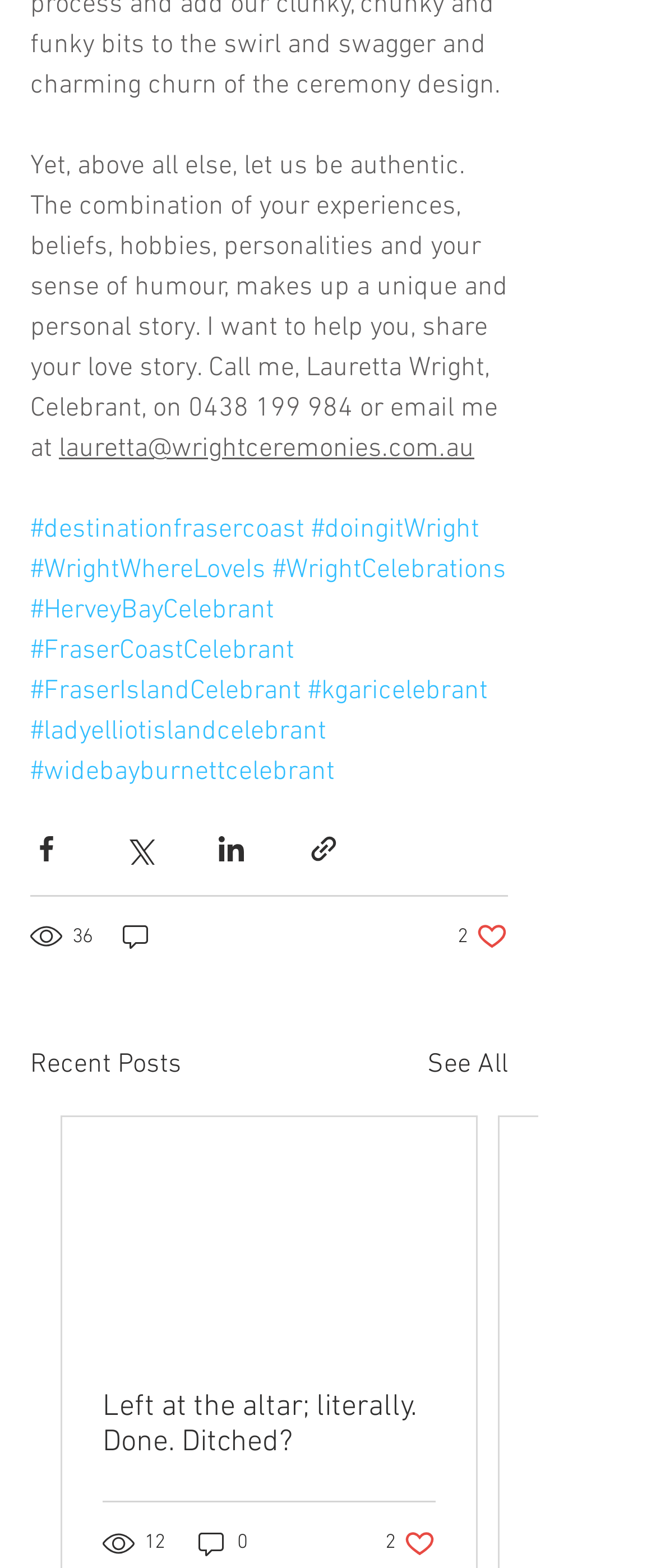How many likes does the current post have?
Please use the image to provide an in-depth answer to the question.

The number of likes for the current post can be found below the social media sharing options, which says '2 likes. Post not marked as liked'.